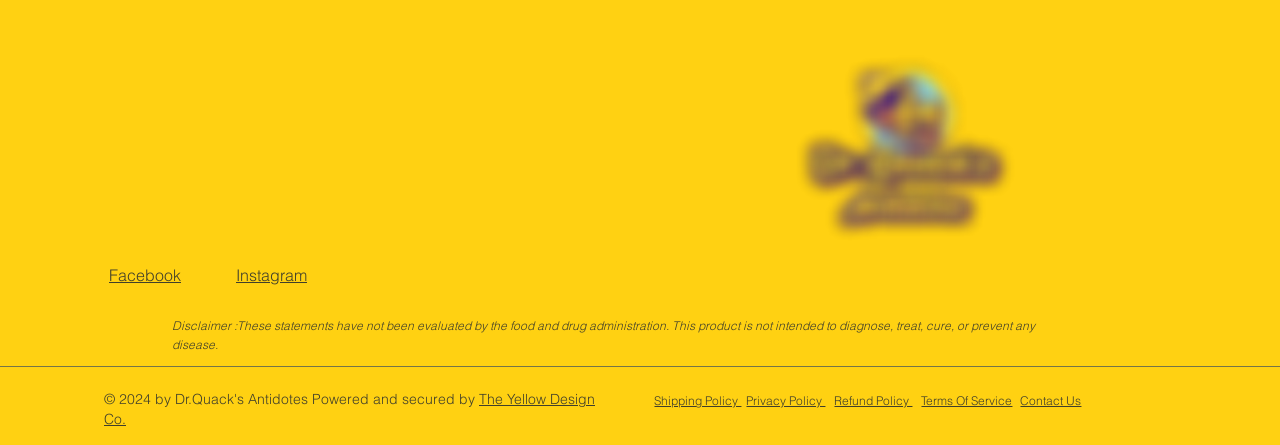Please give a short response to the question using one word or a phrase:
What are the main categories of products on the website?

Face, Body, Oral Health